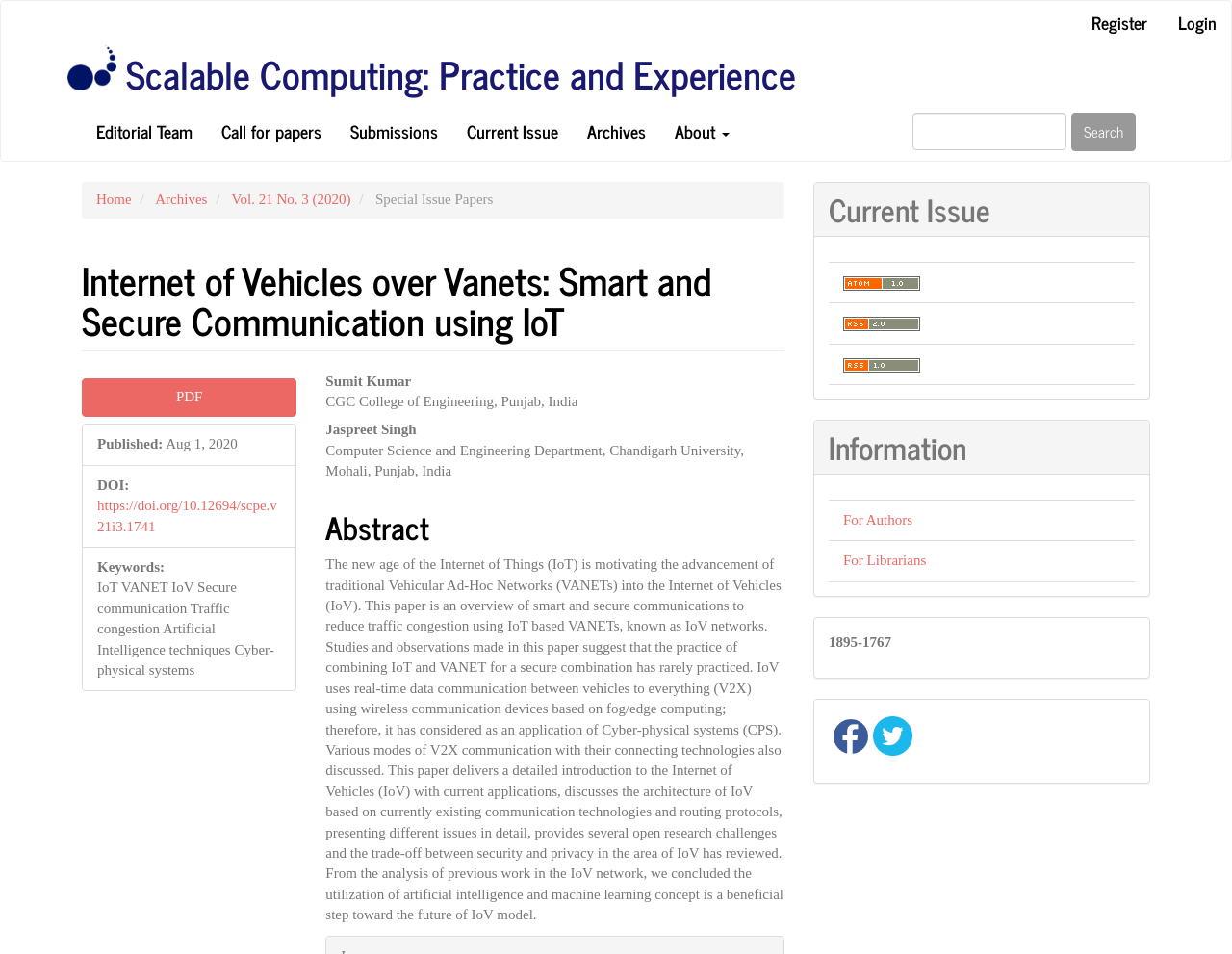Please provide the bounding box coordinates in the format (top-left x, top-left y, bottom-right x, bottom-right y). Remember, all values are floating point numbers between 0 and 1. What is the bounding box coordinate of the region described as: Scalable Computing: Practice and Experience

[0.091, 0.047, 0.658, 0.108]